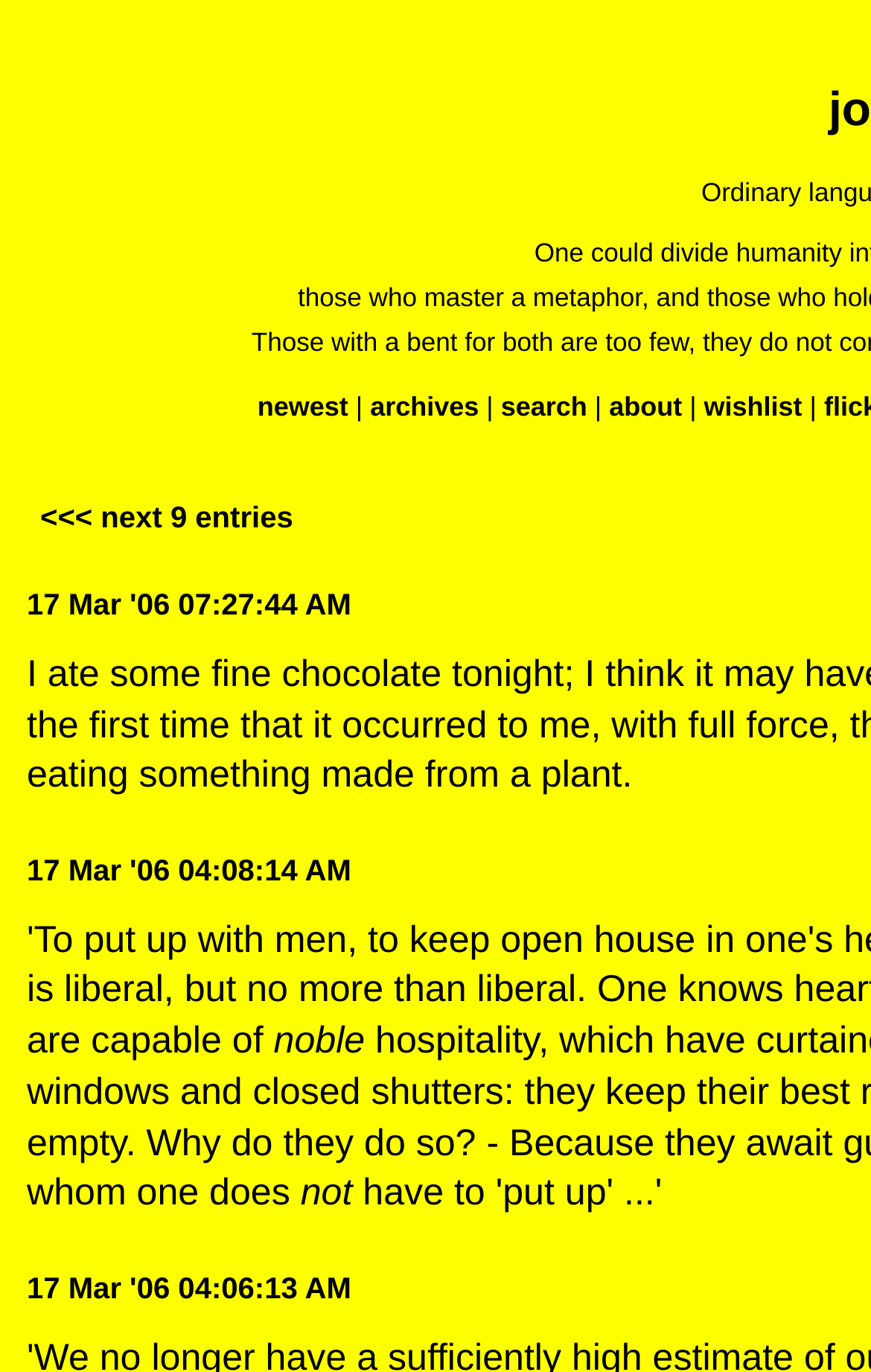Predict the bounding box coordinates of the area that should be clicked to accomplish the following instruction: "view archives". The bounding box coordinates should consist of four float numbers between 0 and 1, i.e., [left, top, right, bottom].

[0.425, 0.285, 0.55, 0.308]